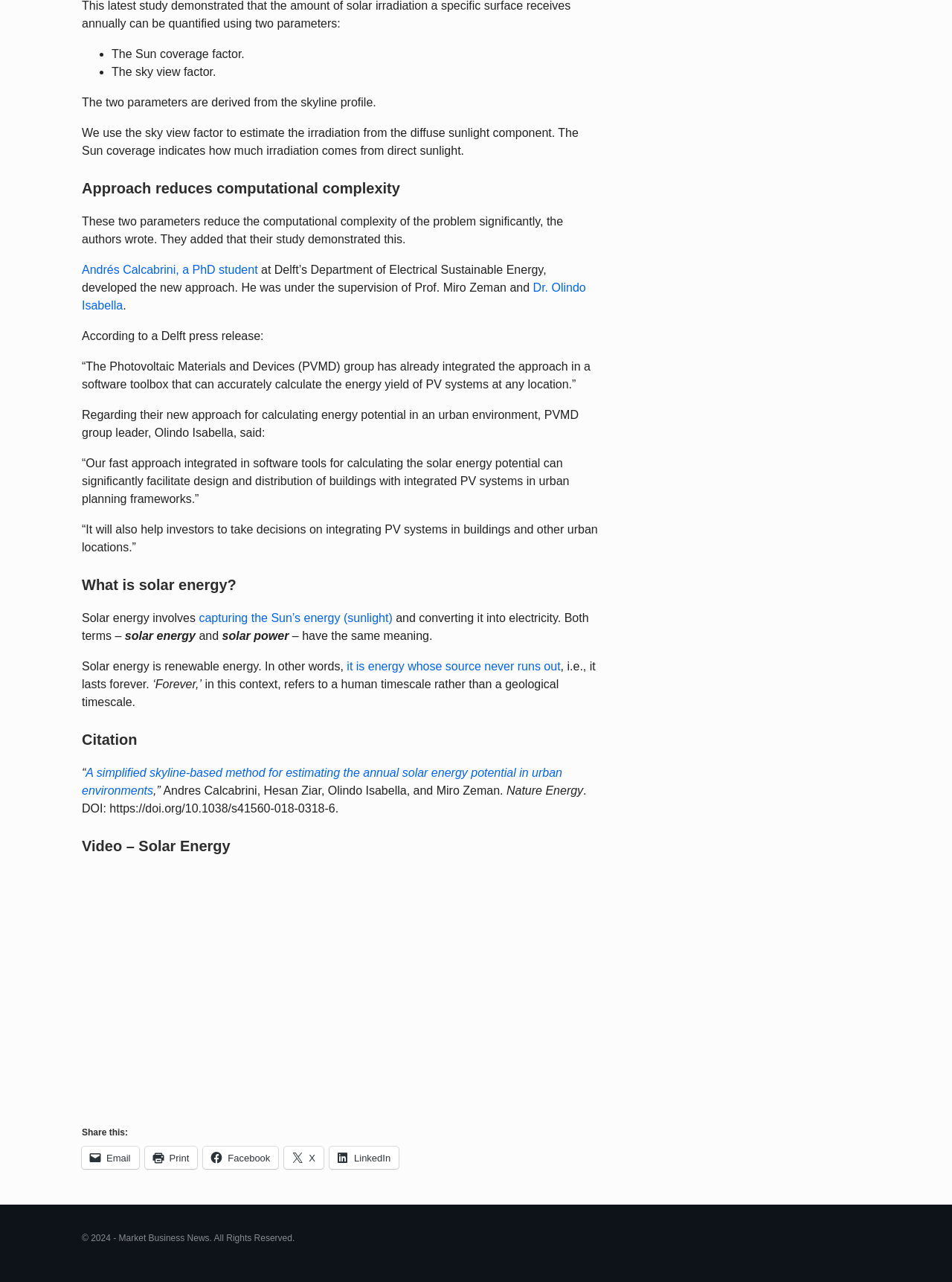What is the benefit of the new approach?
Respond to the question with a single word or phrase according to the image.

Reduces computational complexity